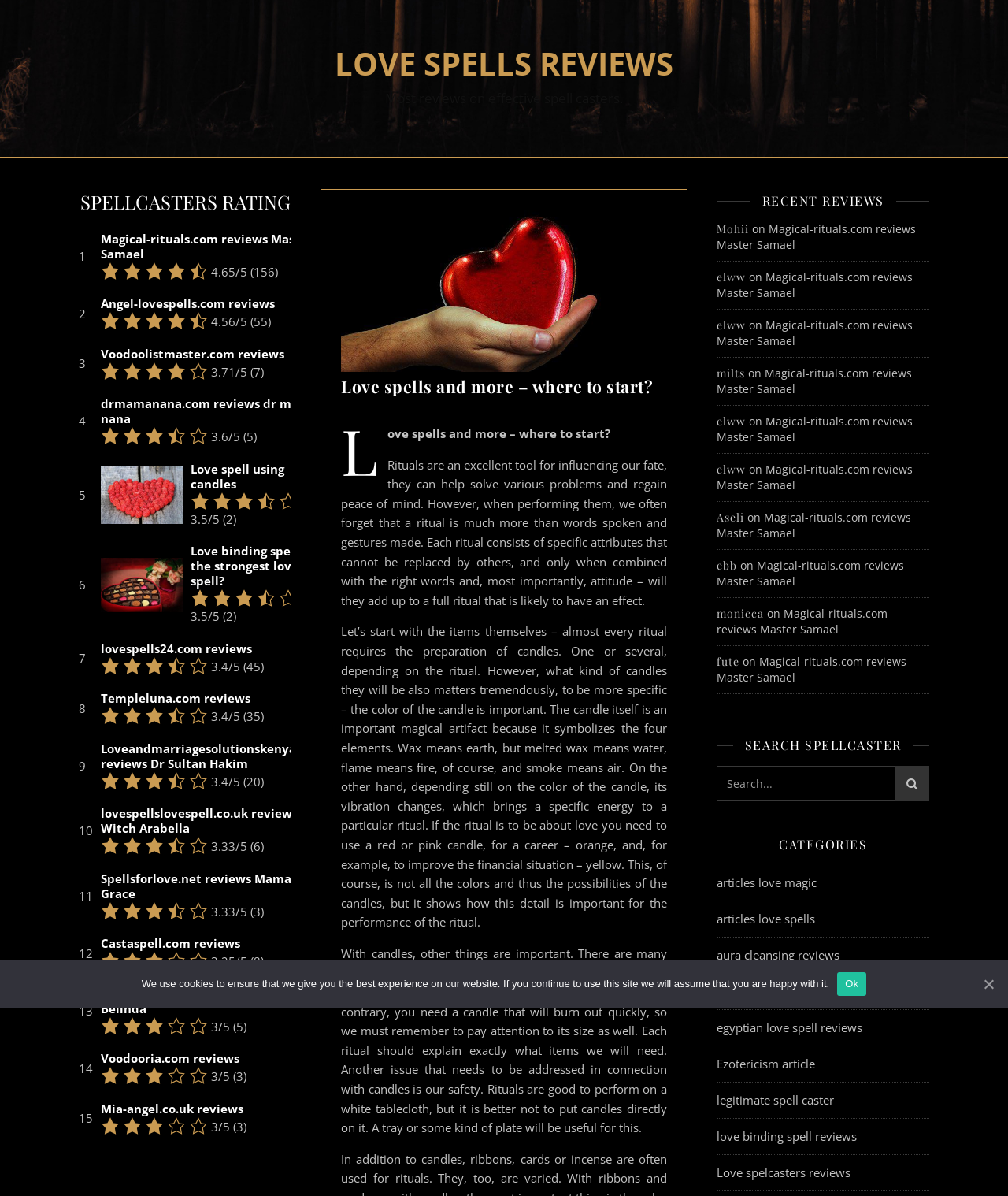Locate the bounding box coordinates of the region to be clicked to comply with the following instruction: "Click on the link to read reviews of Angel-lovespells.com". The coordinates must be four float numbers between 0 and 1, in the form [left, top, right, bottom].

[0.1, 0.248, 0.273, 0.261]